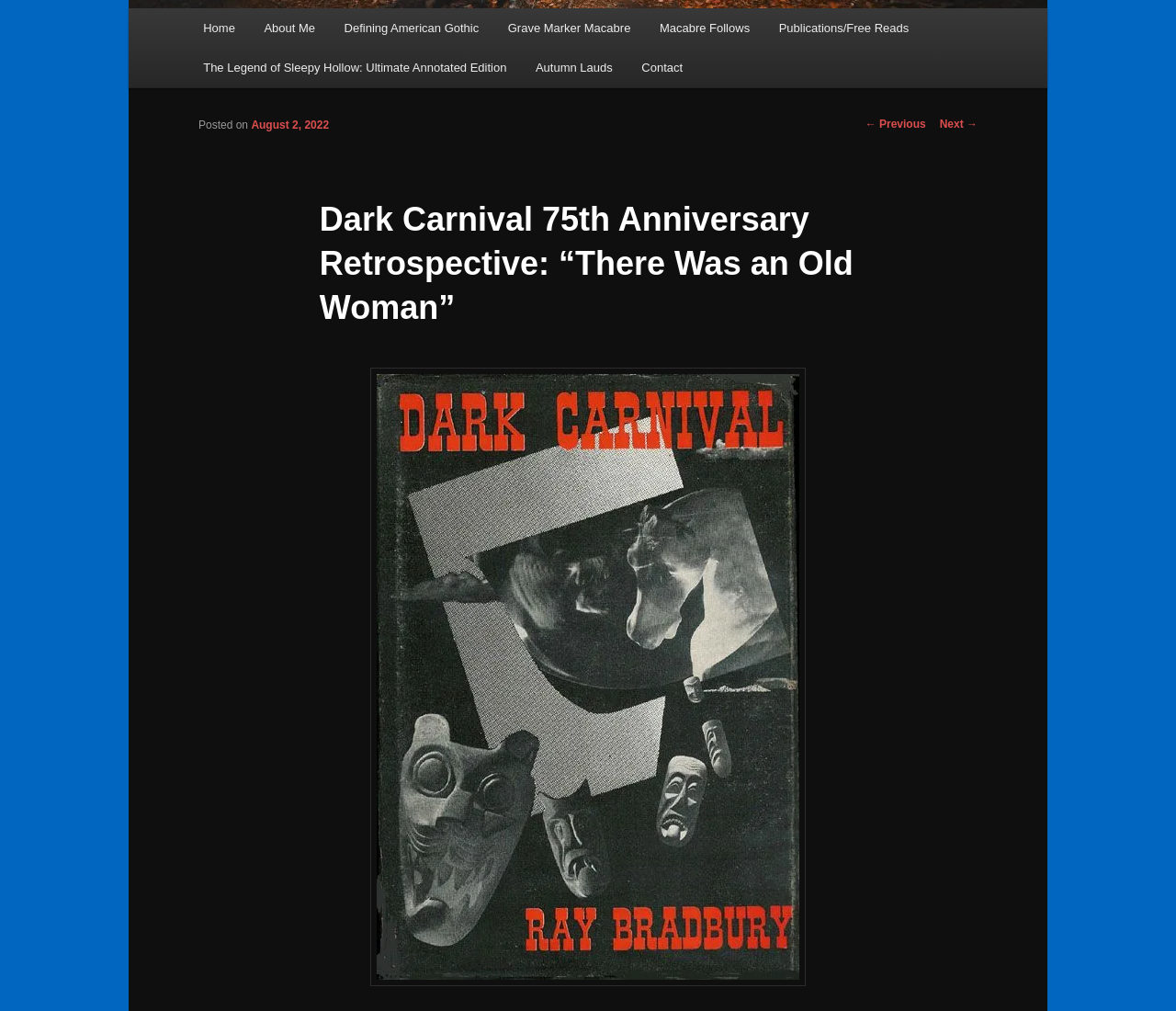Mark the bounding box of the element that matches the following description: "Contact".

[0.533, 0.047, 0.593, 0.087]